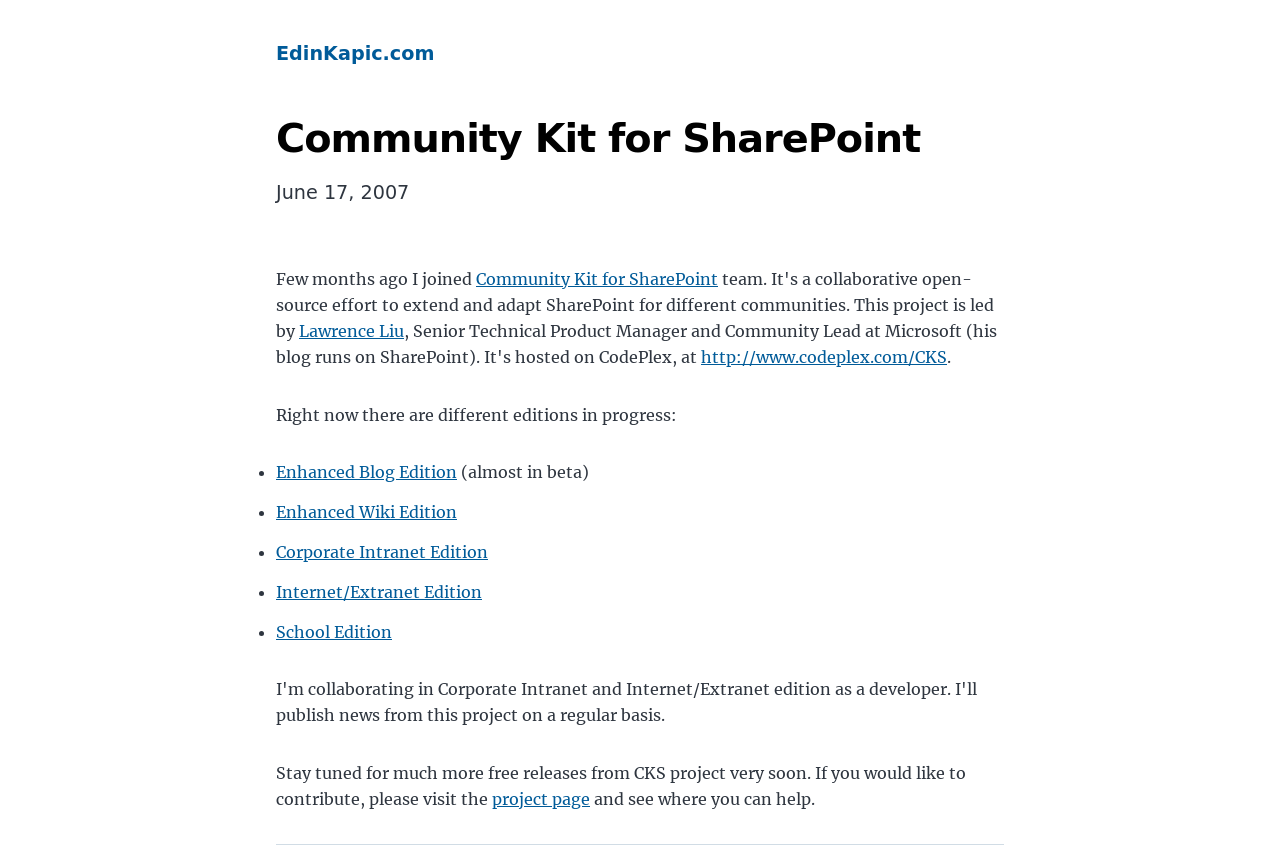Given the description of the UI element: "Community Kit for SharePoint", predict the bounding box coordinates in the form of [left, top, right, bottom], with each value being a float between 0 and 1.

[0.372, 0.311, 0.561, 0.335]